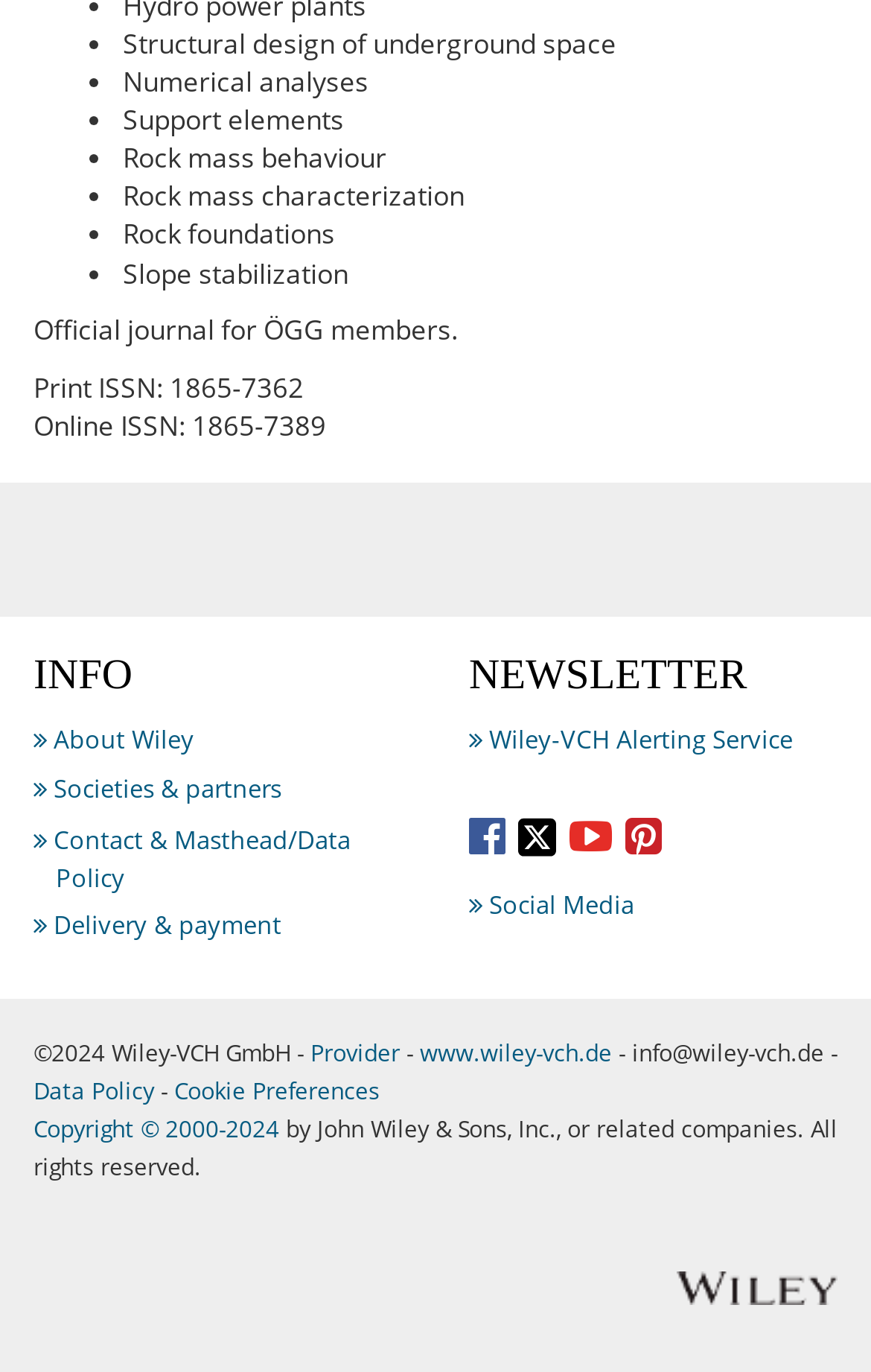How many links are there in the 'INFO' section?
Using the information from the image, give a concise answer in one word or a short phrase.

4